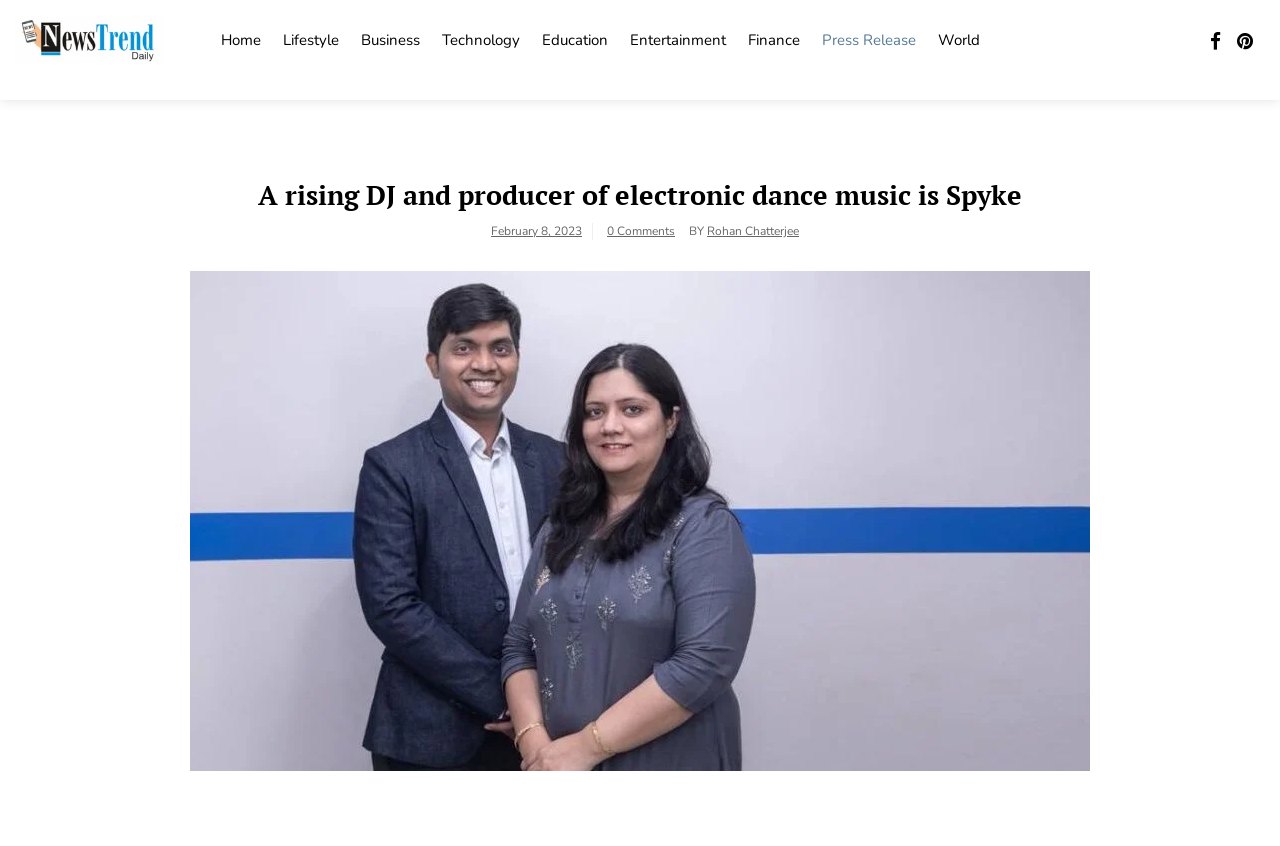Locate the bounding box coordinates of the element that should be clicked to fulfill the instruction: "go to News Trend Daily homepage".

[0.012, 0.012, 0.129, 0.106]